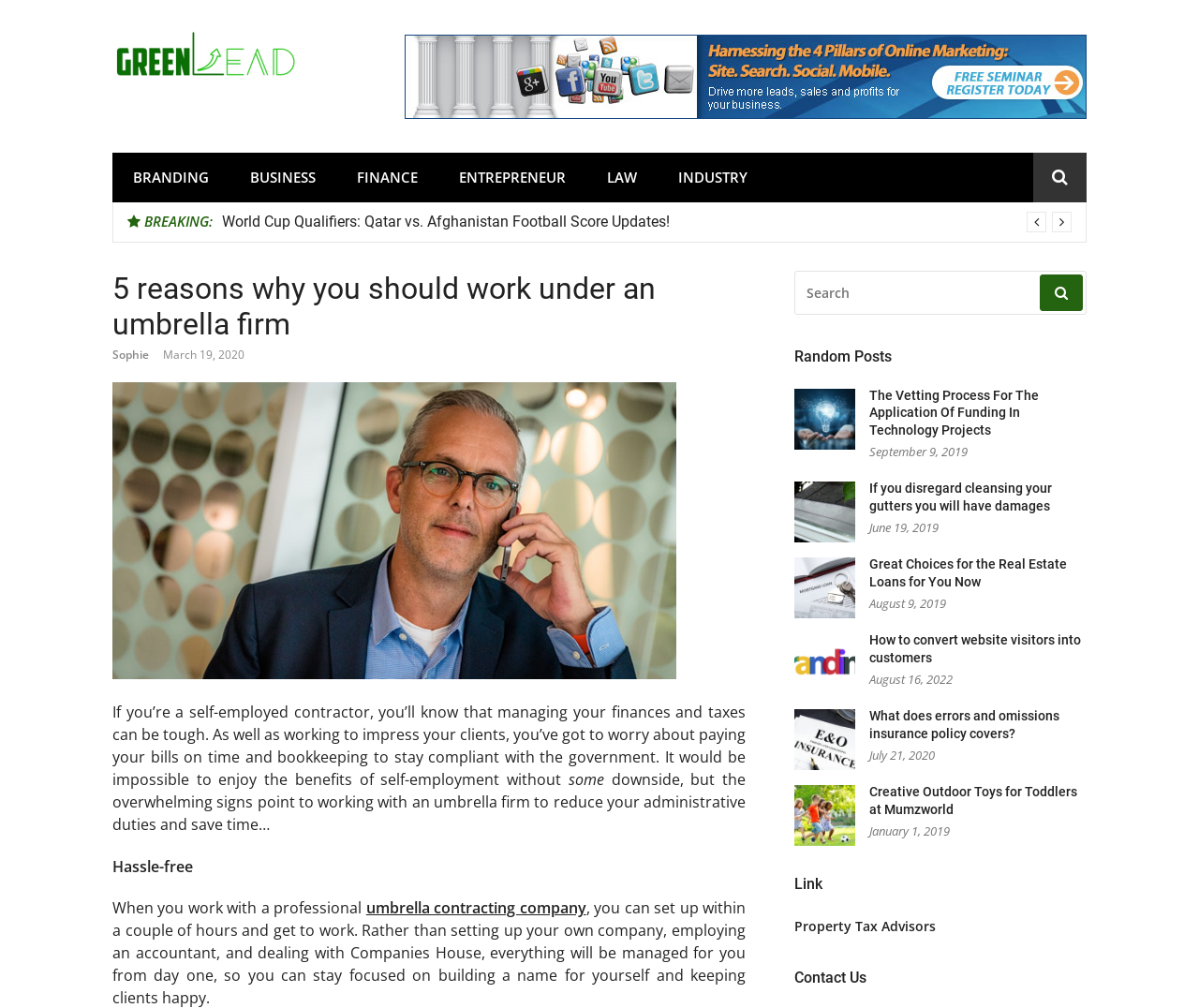Provide a one-word or short-phrase answer to the question:
What is the text of the first link on the webpage?

Green Lead